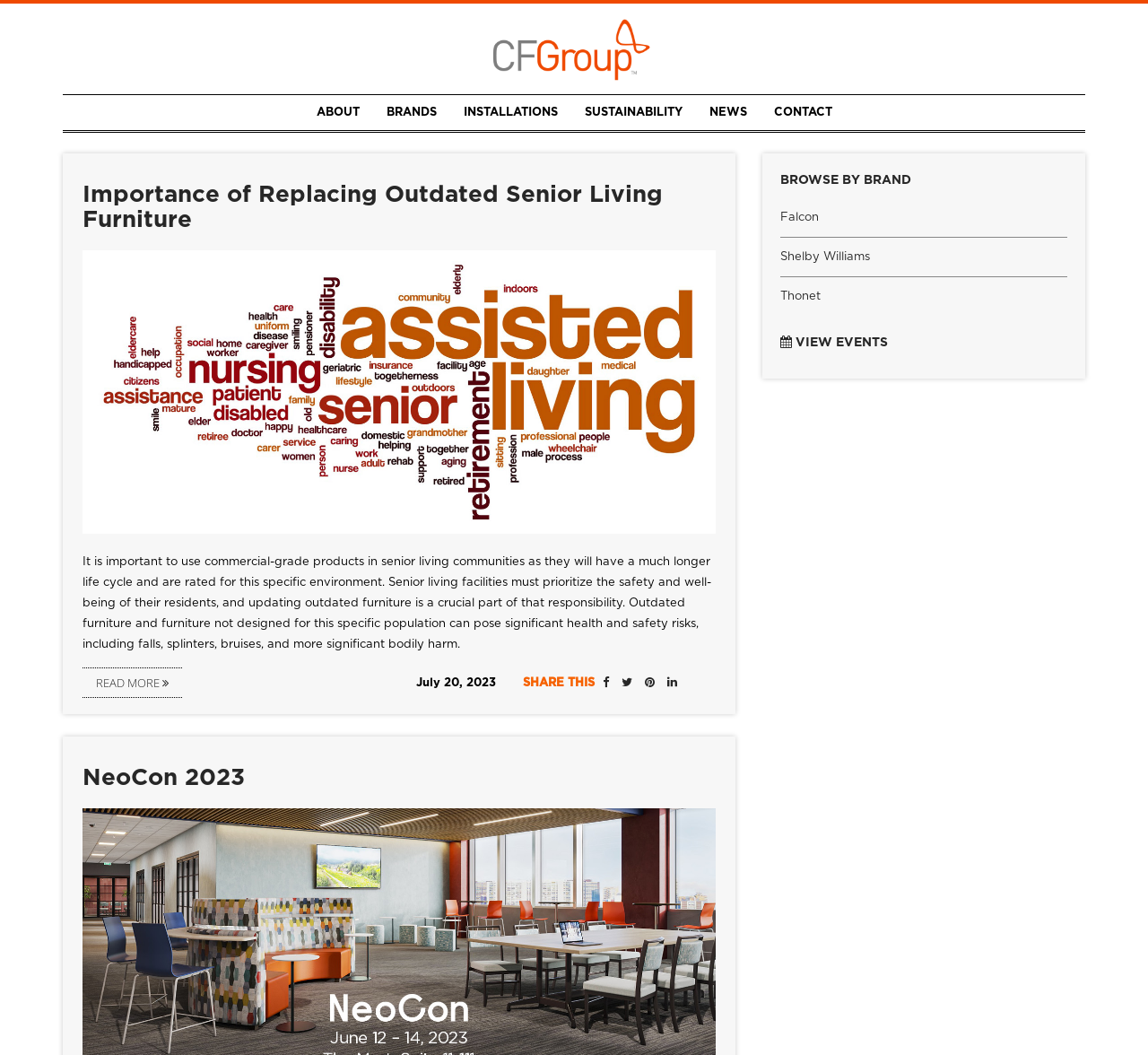Locate the bounding box coordinates of the element's region that should be clicked to carry out the following instruction: "View Kiya Ashton's profile". The coordinates need to be four float numbers between 0 and 1, i.e., [left, top, right, bottom].

None